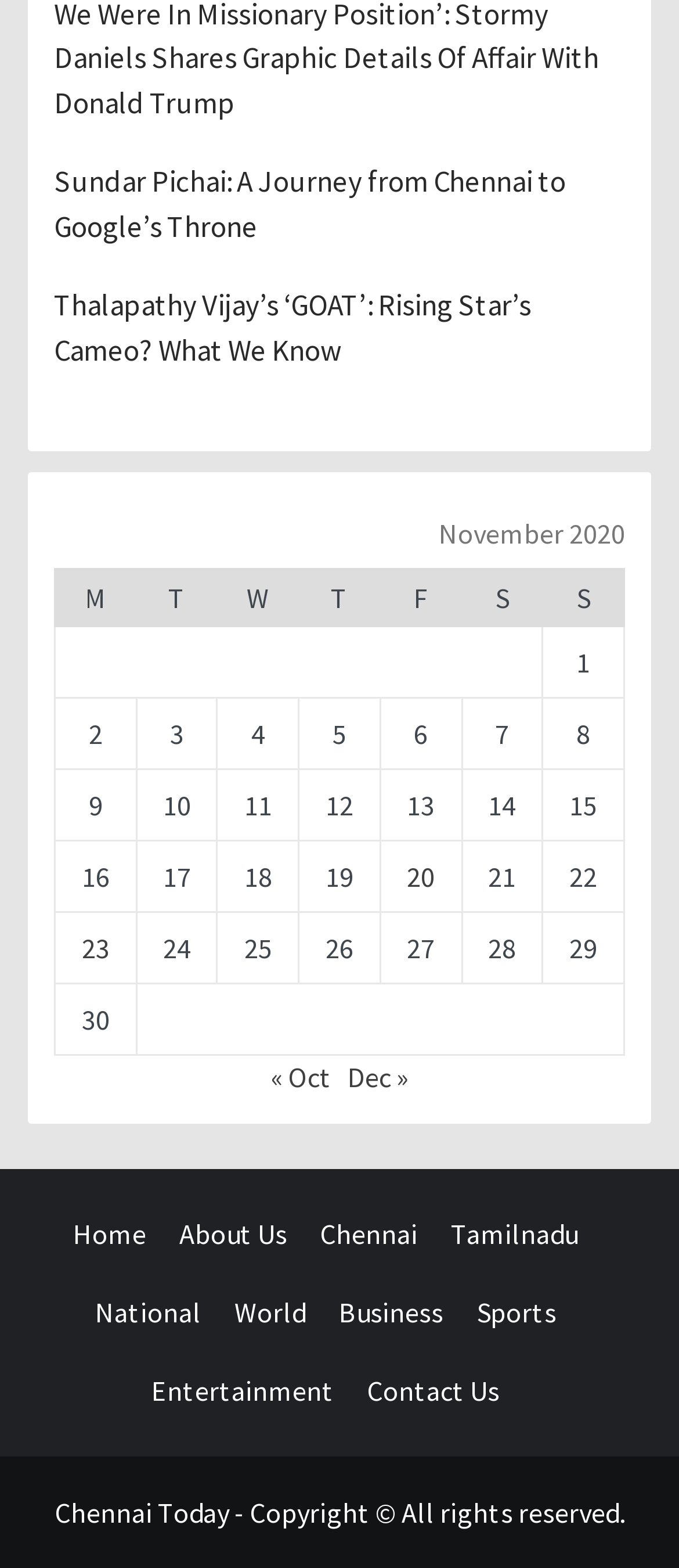Please give a one-word or short phrase response to the following question: 
What is the category of the link 'Thalapathy Vijay’s ‘GOAT’: Rising Star’s Cameo? What We Know'?

Entertainment